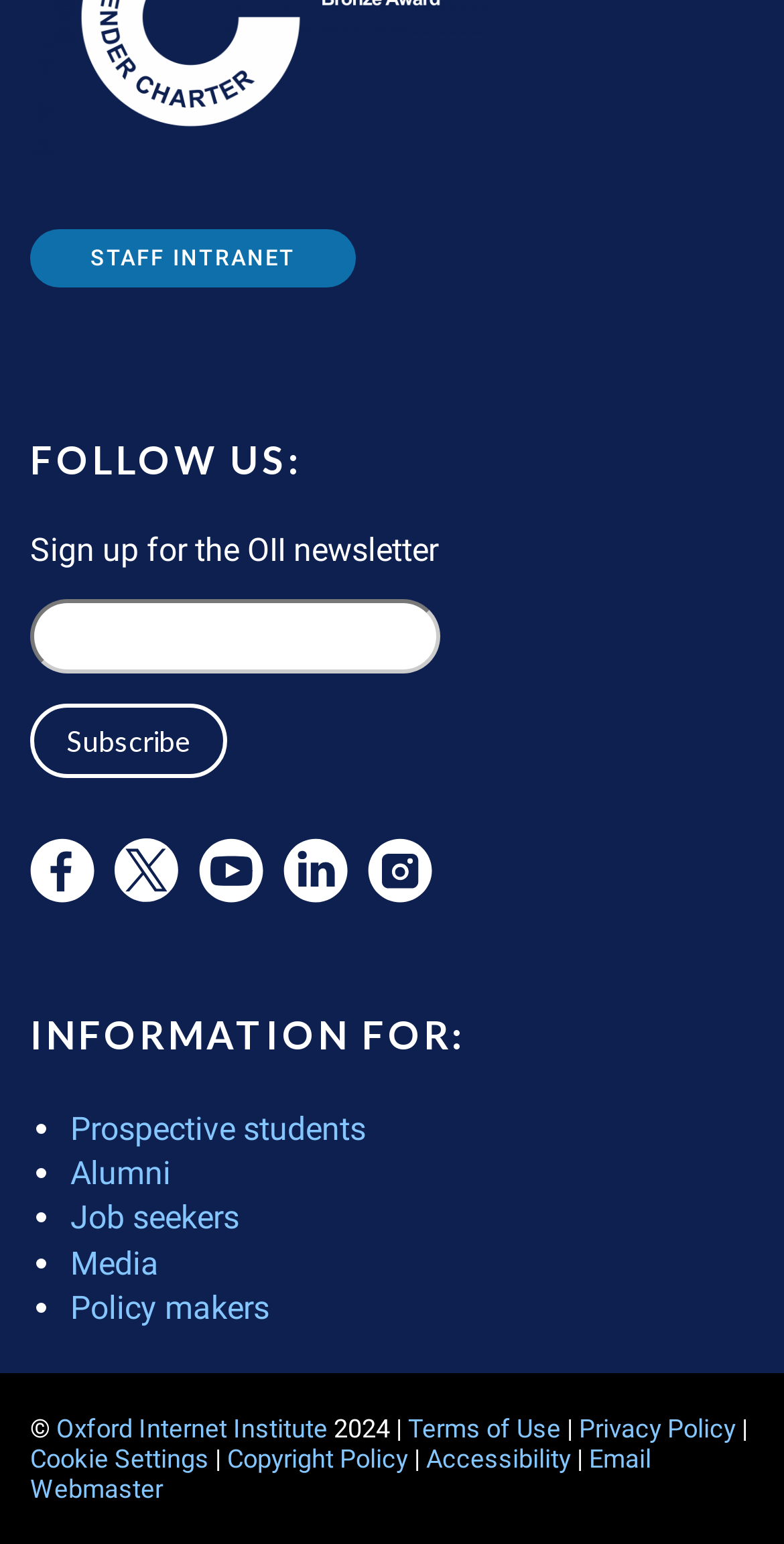Answer the following in one word or a short phrase: 
How many links are there at the bottom of the webpage?

6